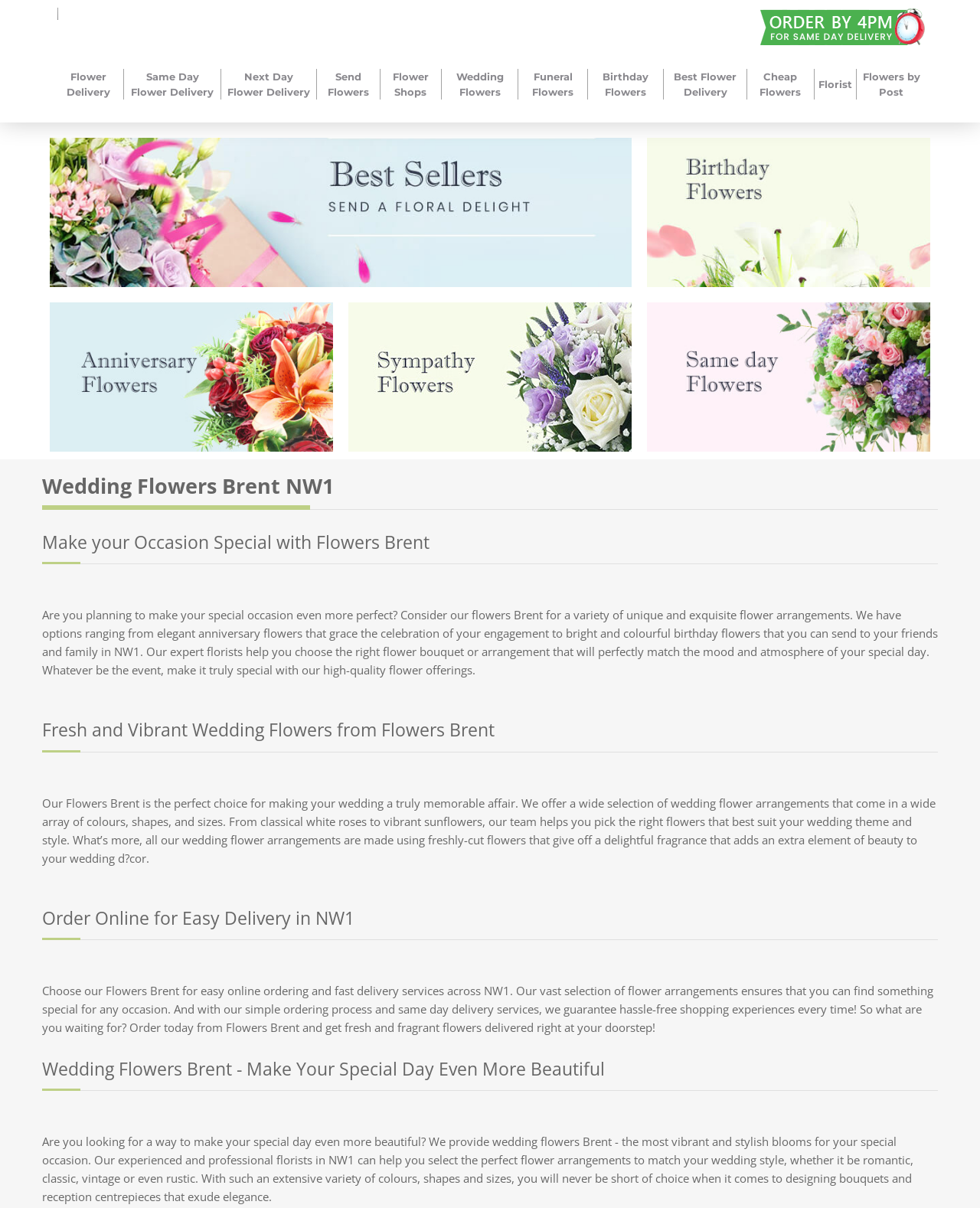Can I order flowers online from this website? Observe the screenshot and provide a one-word or short phrase answer.

Yes